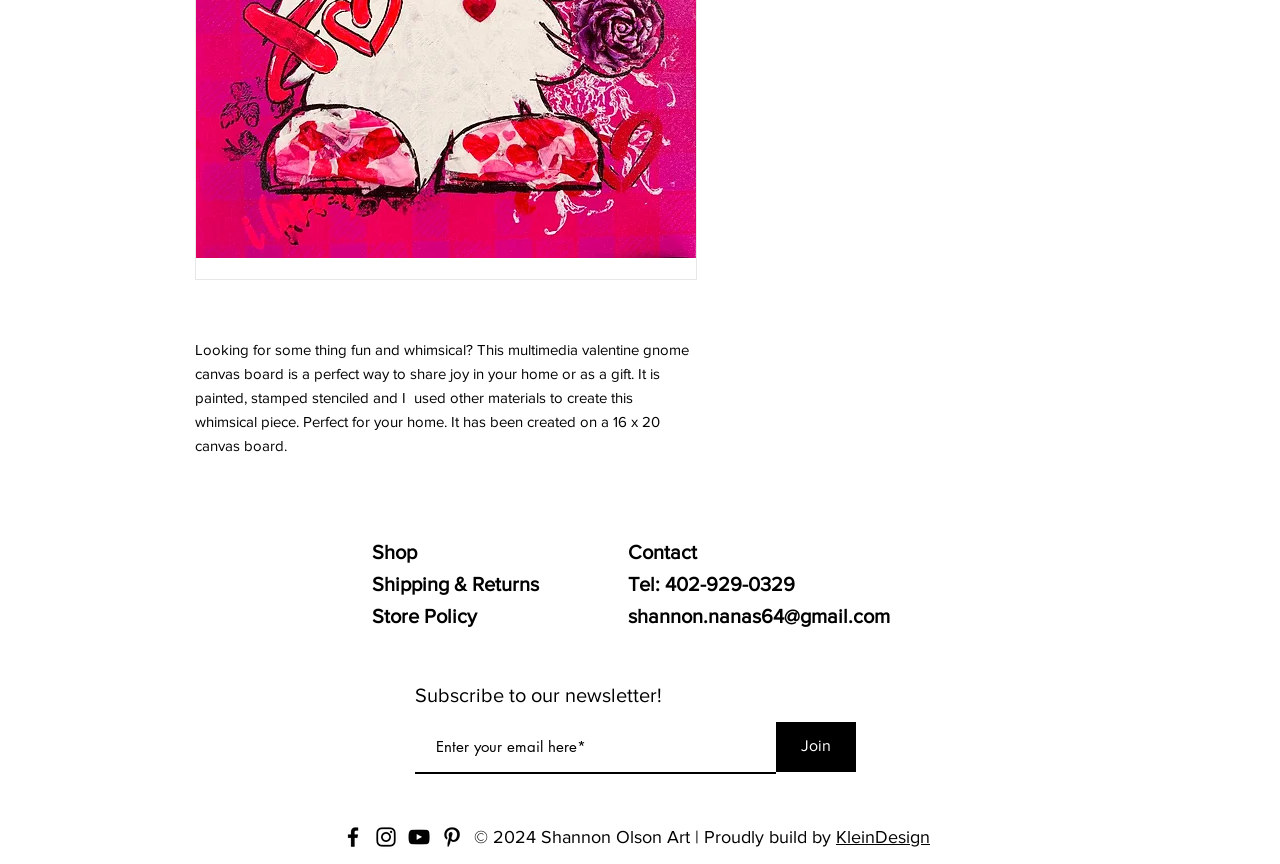Determine the bounding box coordinates for the UI element described. Format the coordinates as (top-left x, top-left y, bottom-right x, bottom-right y) and ensure all values are between 0 and 1. Element description: KleinDesign

[0.653, 0.957, 0.727, 0.98]